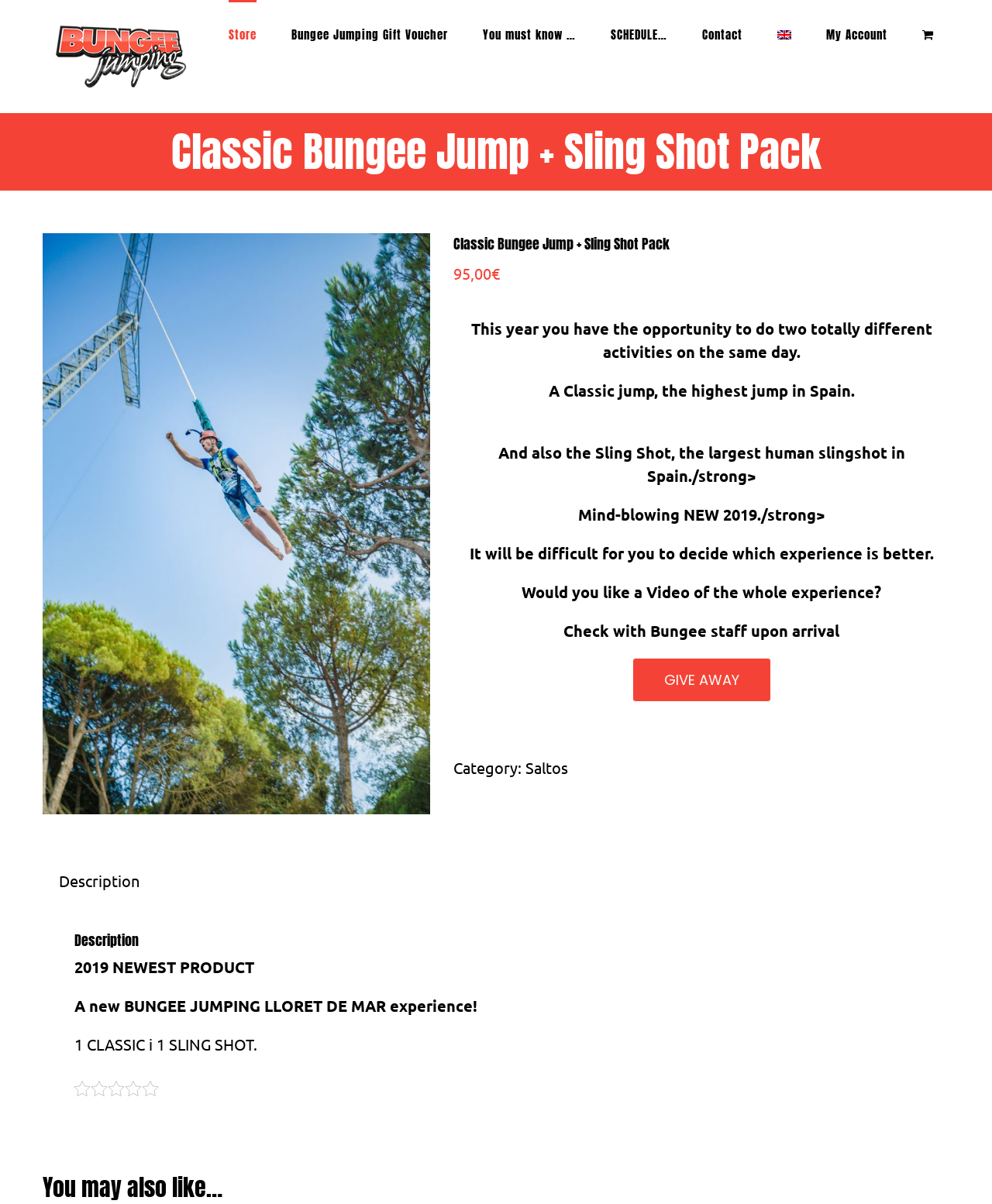Please find and provide the title of the webpage.

Classic Bungee Jump + Sling Shot Pack